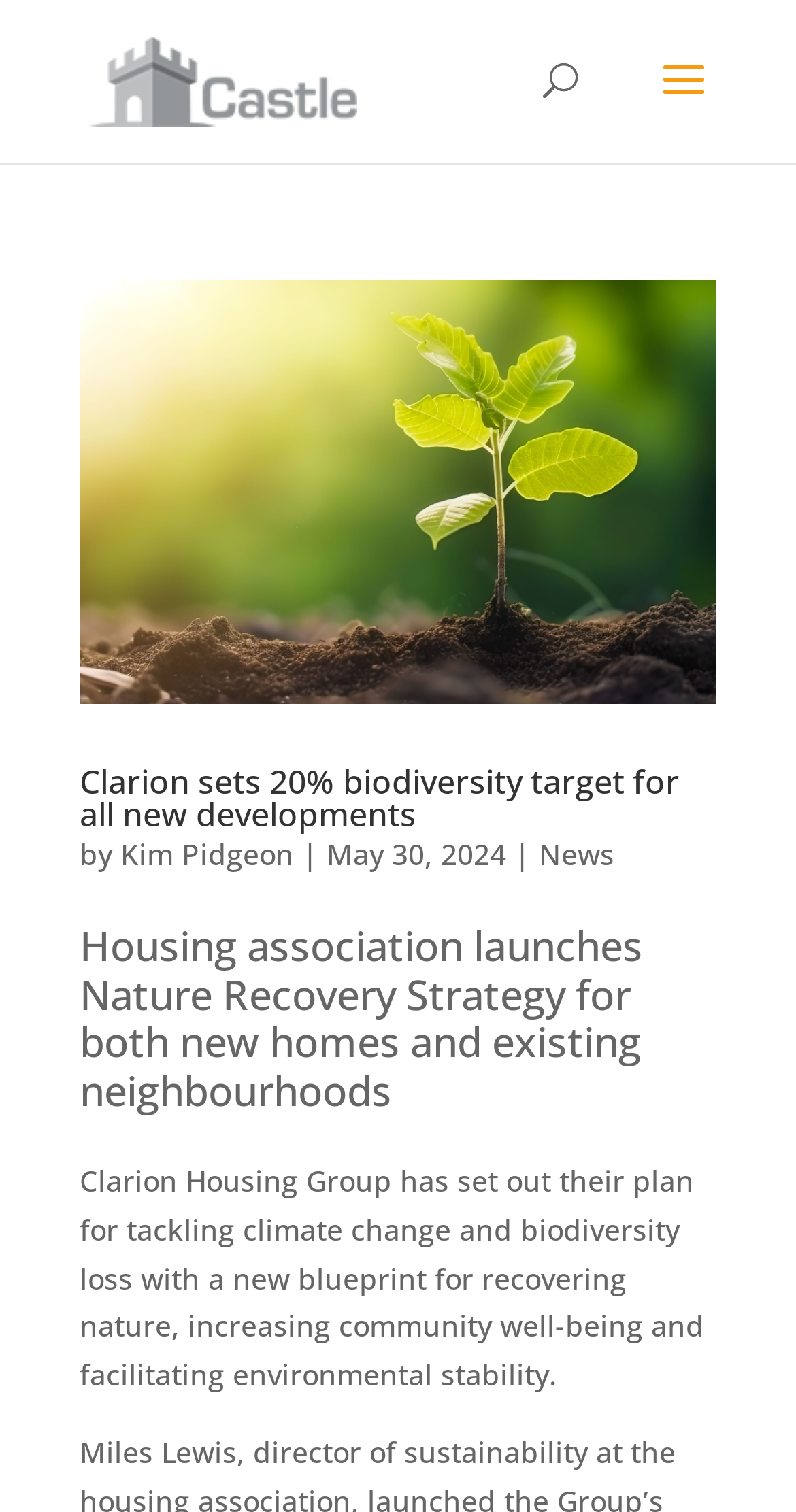Deliver a detailed narrative of the webpage's visual and textual elements.

The webpage appears to be a news article or blog post related to climate change and a company called Fortress and Castle. At the top, there is a prominent link and image with the text "Fortress and Castle". 

Below this, there is a search bar that spans almost the entire width of the page. 

Underneath the search bar, there is a news article with a heading that reads "Clarion sets 20% biodiversity target for all new developments". This heading is accompanied by an image and a link with the same text. 

To the right of the heading, there is a link to the author of the article, Kim Pidgeon, along with the date "May 30, 2024". There is also a link to the "News" section. 

The main content of the article is divided into two paragraphs. The first paragraph describes how a housing association has launched a Nature Recovery Strategy to tackle climate change and biodiversity loss. The second paragraph provides more details about the plan, including its goals to increase community well-being and facilitate environmental stability.